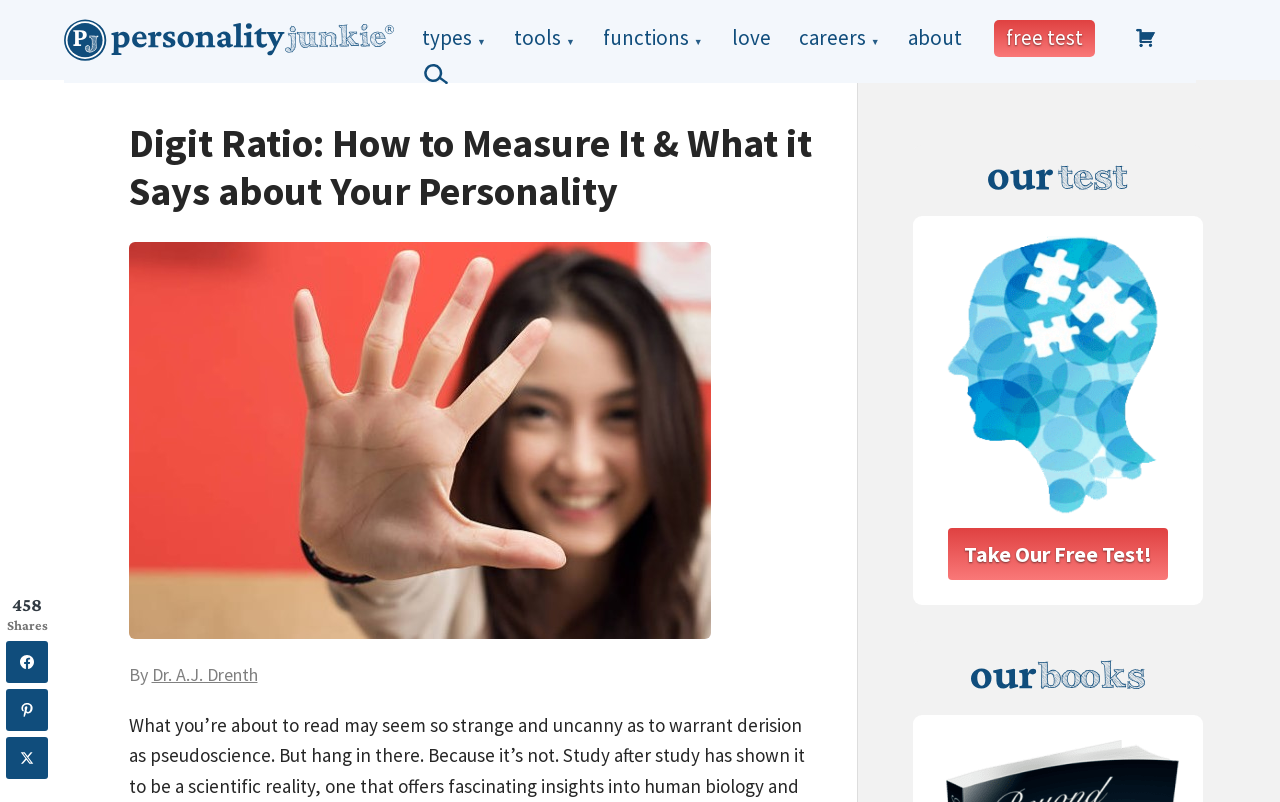Provide a brief response to the question below using one word or phrase:
How many shares does this article have?

458